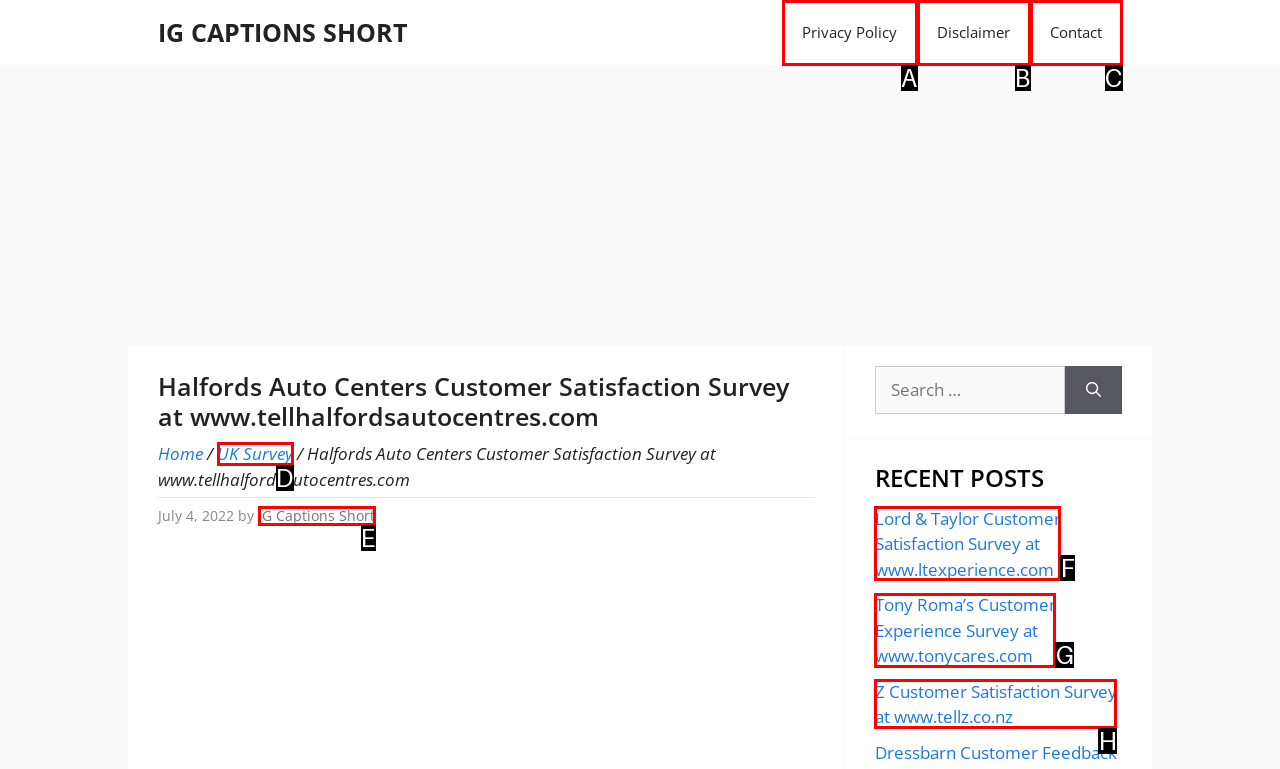Which HTML element should be clicked to fulfill the following task: Click the 'UK Survey' link?
Reply with the letter of the appropriate option from the choices given.

D